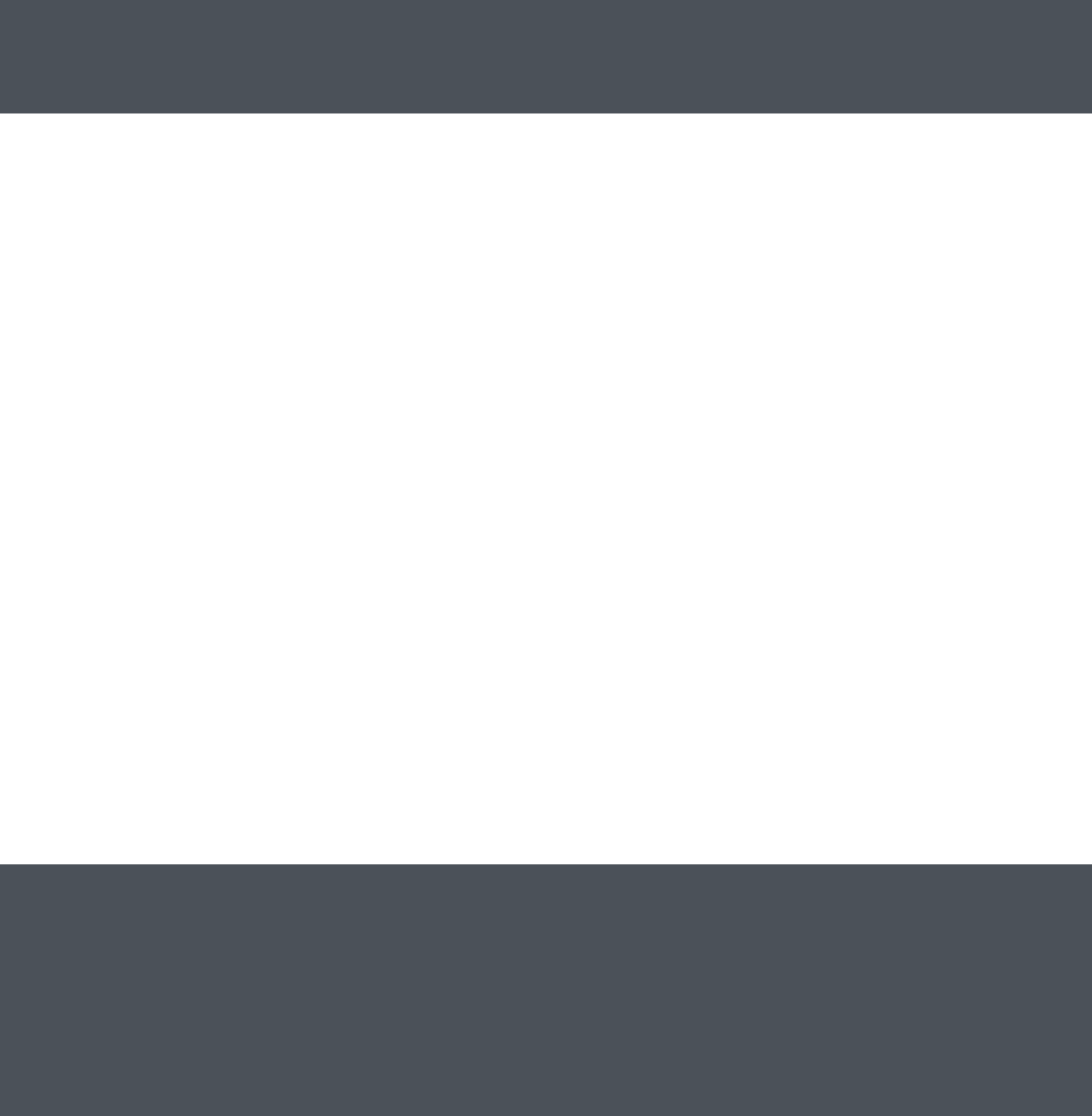Identify the bounding box coordinates of the clickable region necessary to fulfill the following instruction: "Visit the contact page". The bounding box coordinates should be four float numbers between 0 and 1, i.e., [left, top, right, bottom].

[0.285, 0.816, 0.338, 0.83]